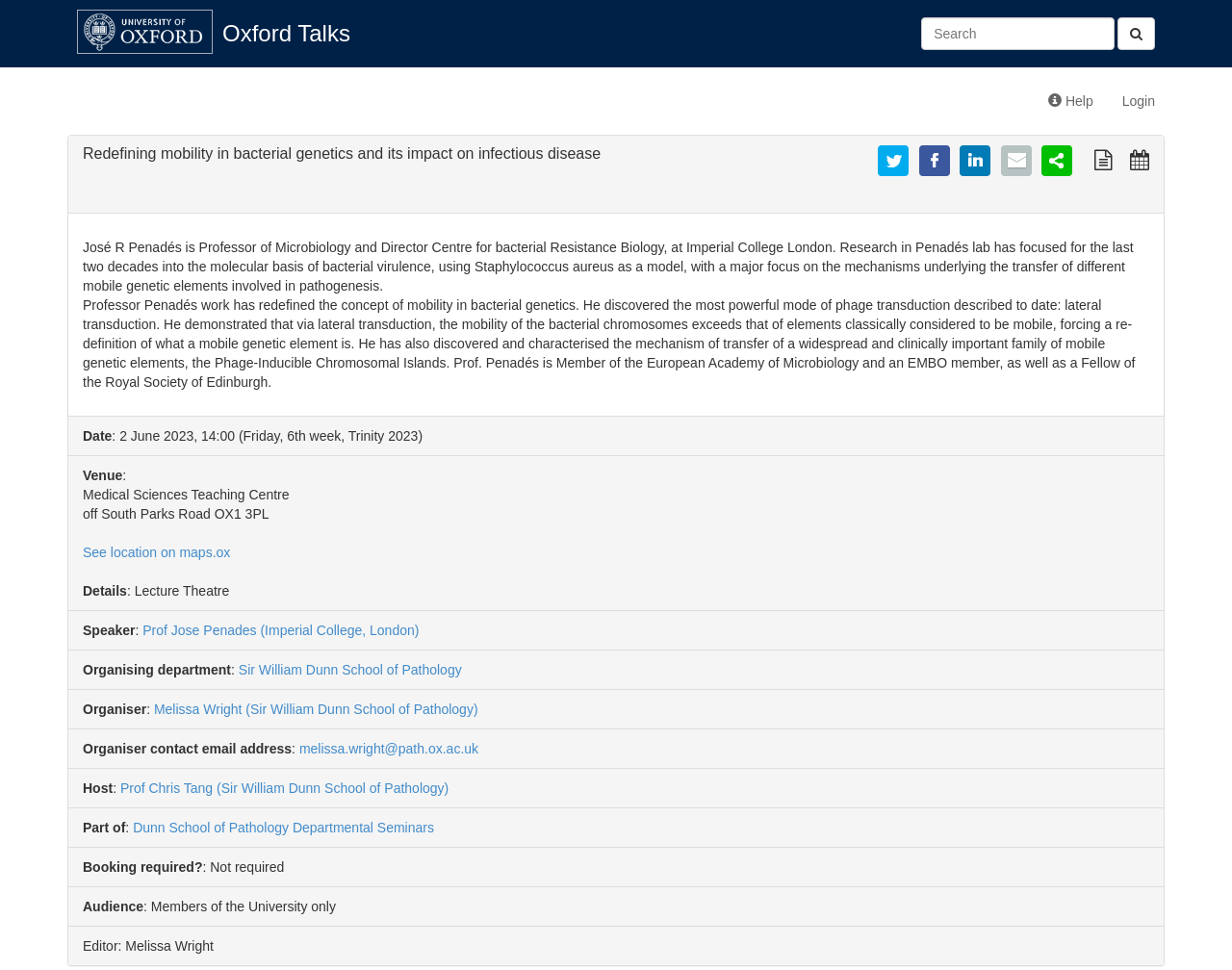Can you give a comprehensive explanation to the question given the content of the image?
What is the speaker's name?

I found the speaker's name by looking at the section labeled 'Speaker' on the webpage, which contains a link to 'Prof Jose Penades (Imperial College, London)'.